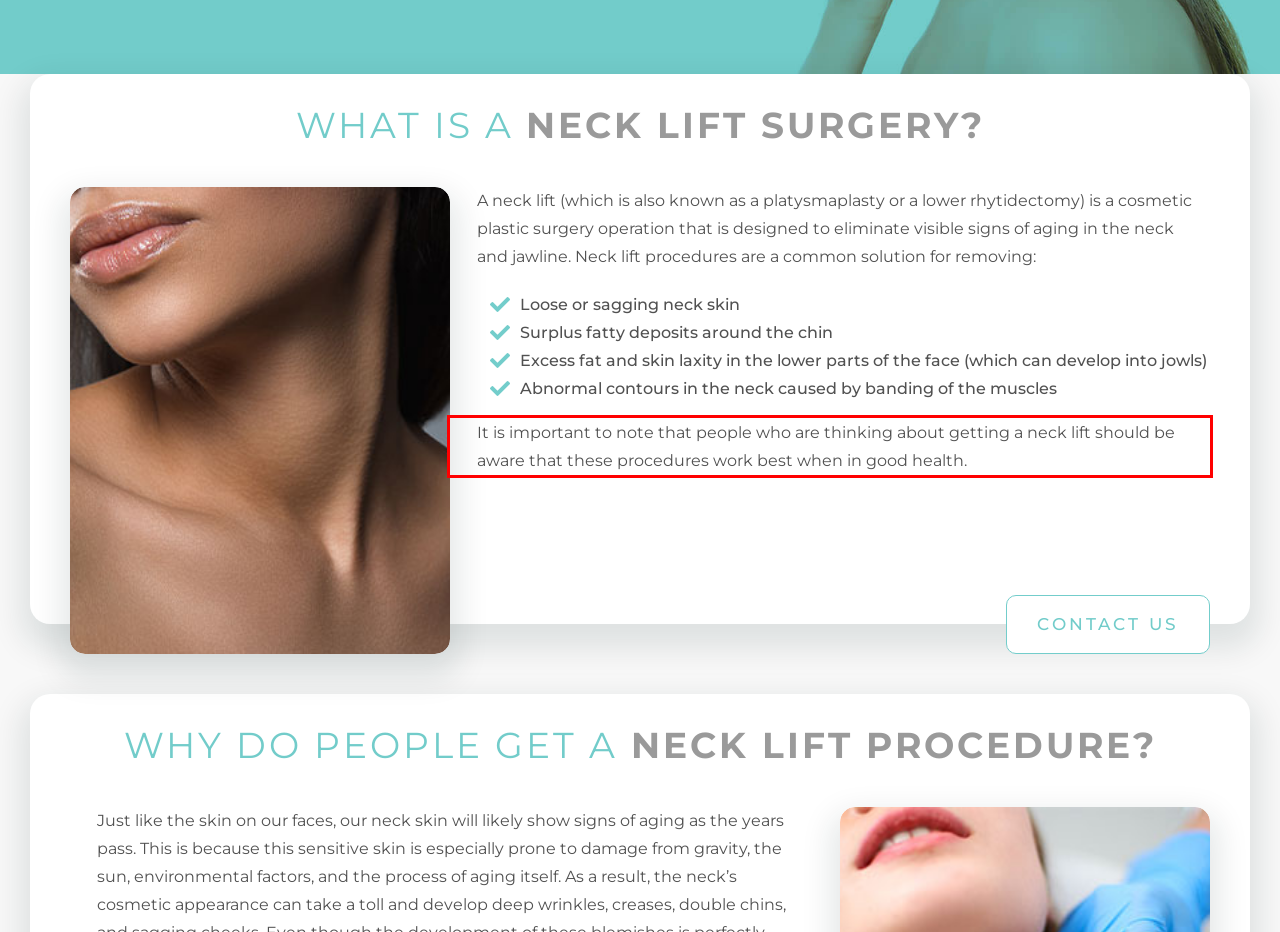Please use OCR to extract the text content from the red bounding box in the provided webpage screenshot.

It is important to note that people who are thinking about getting a neck lift should be aware that these procedures work best when in good health.